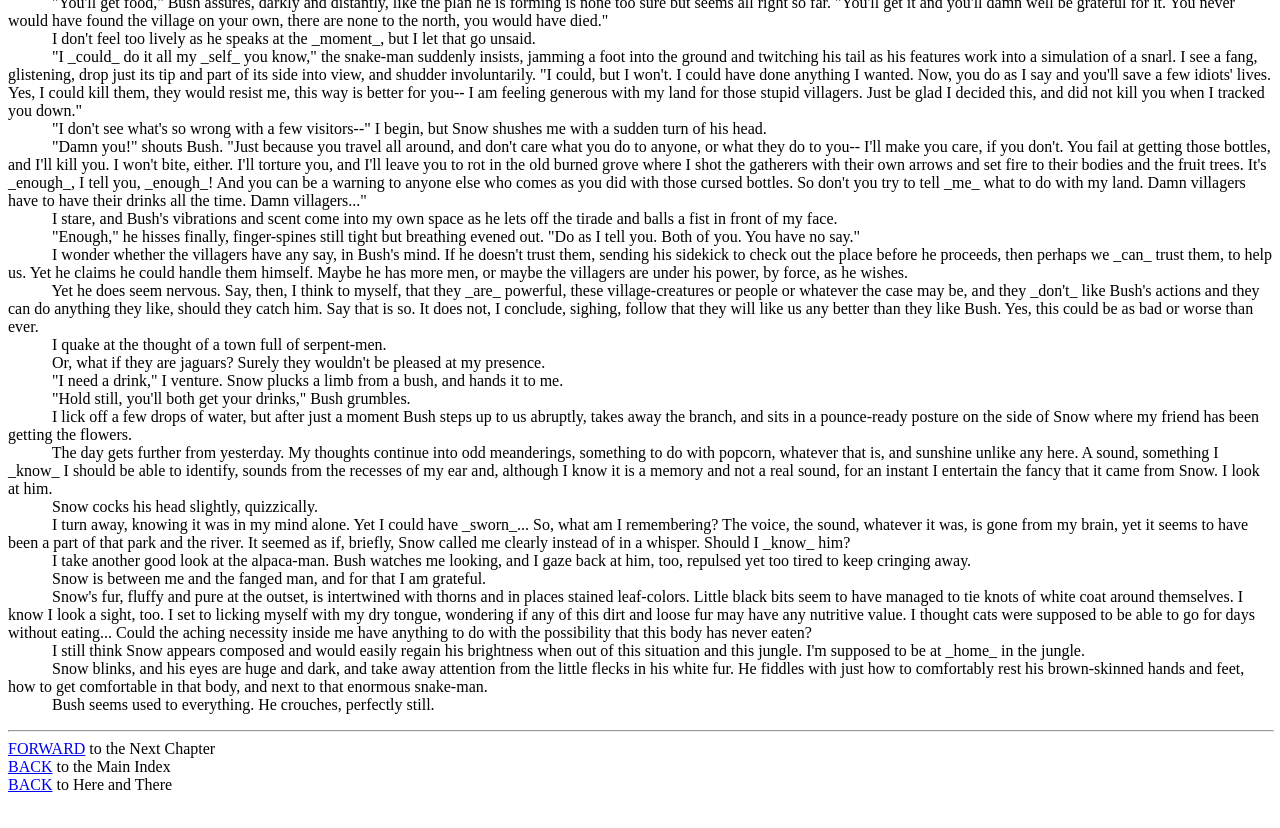Please find the bounding box for the following UI element description. Provide the coordinates in (top-left x, top-left y, bottom-right x, bottom-right y) format, with values between 0 and 1: BACK

[0.006, 0.937, 0.041, 0.958]